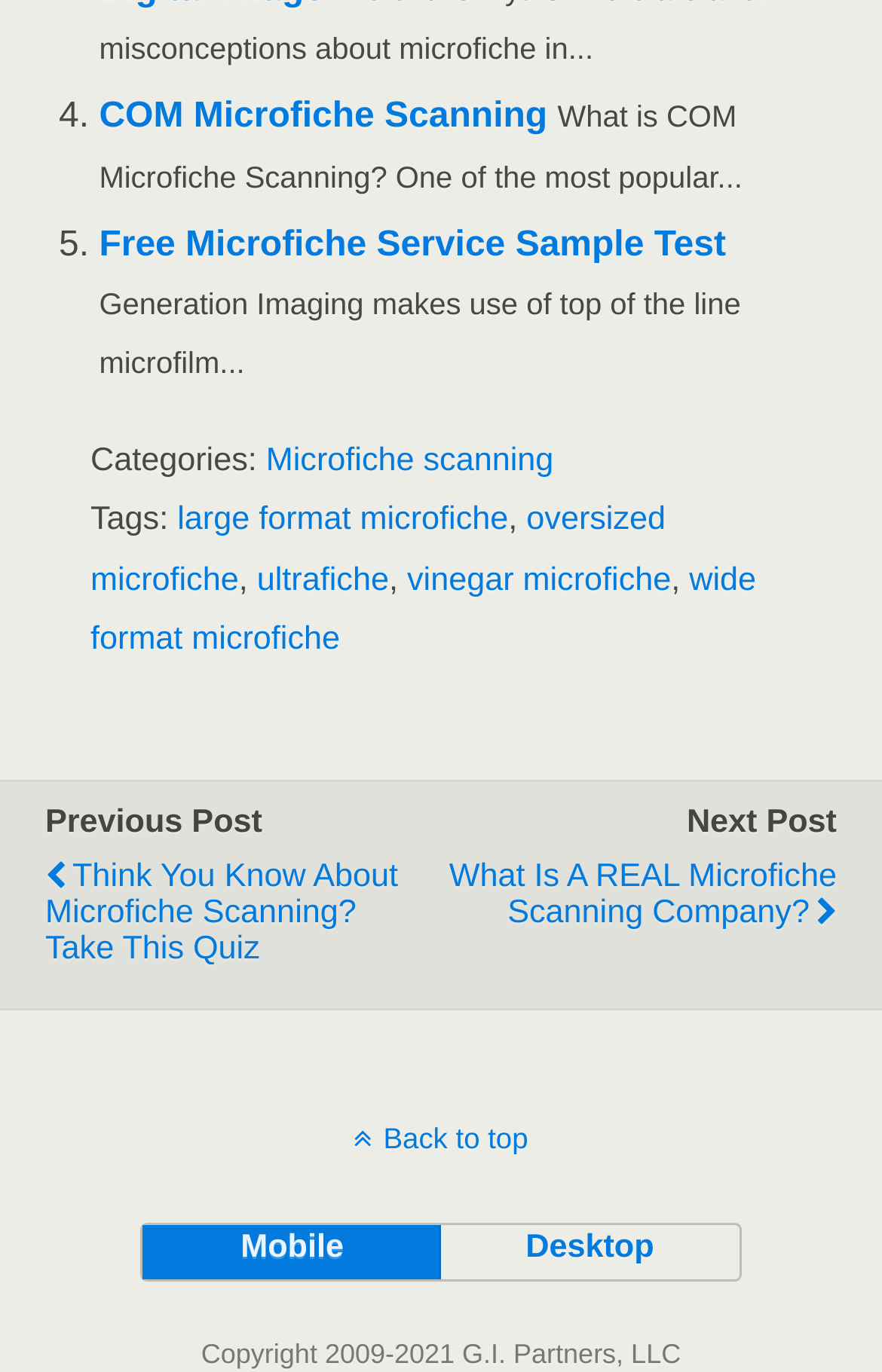Use a single word or phrase to answer this question: 
What is the company name mentioned on the webpage?

G.I. Partners, LLC